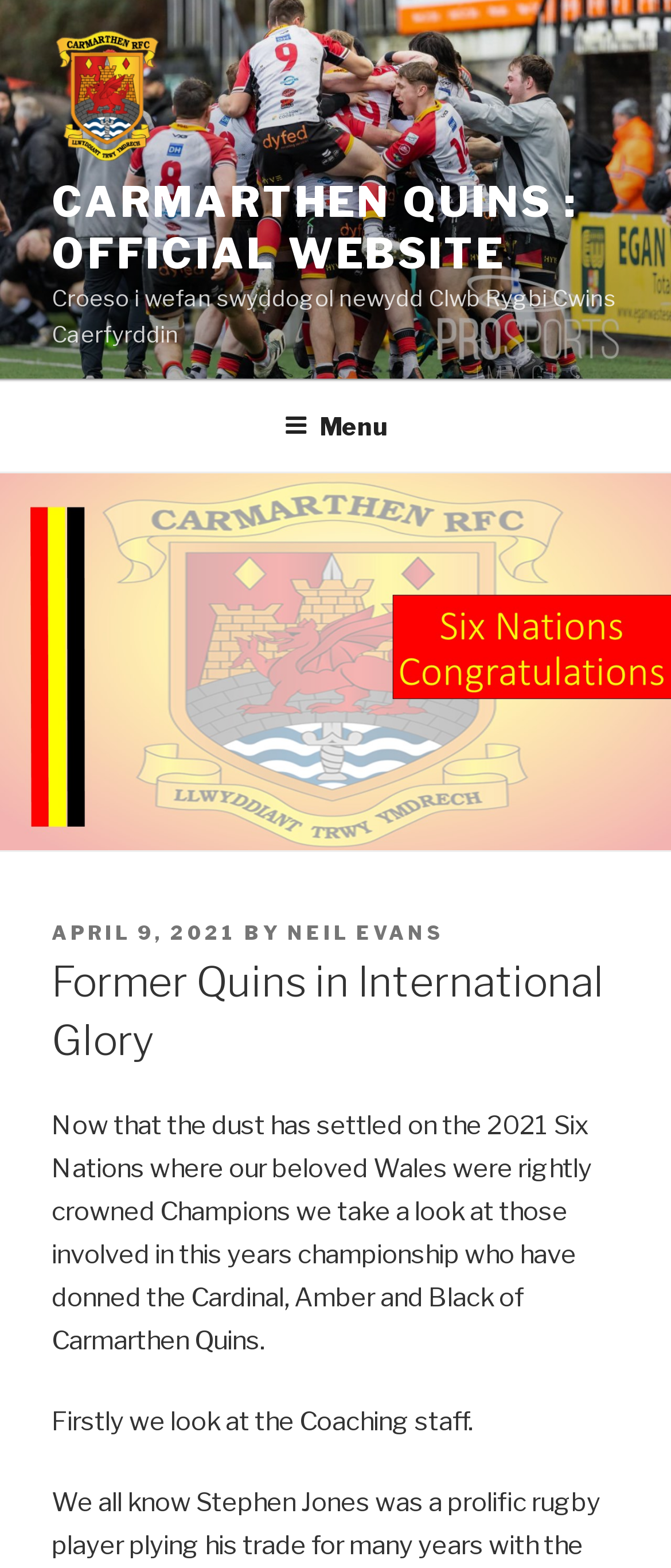What is the topic of the article?
Examine the image closely and answer the question with as much detail as possible.

I found the answer by examining the heading element with the text 'Former Quins in International Glory' which is a prominent element on the webpage, indicating that it is the topic of the article.